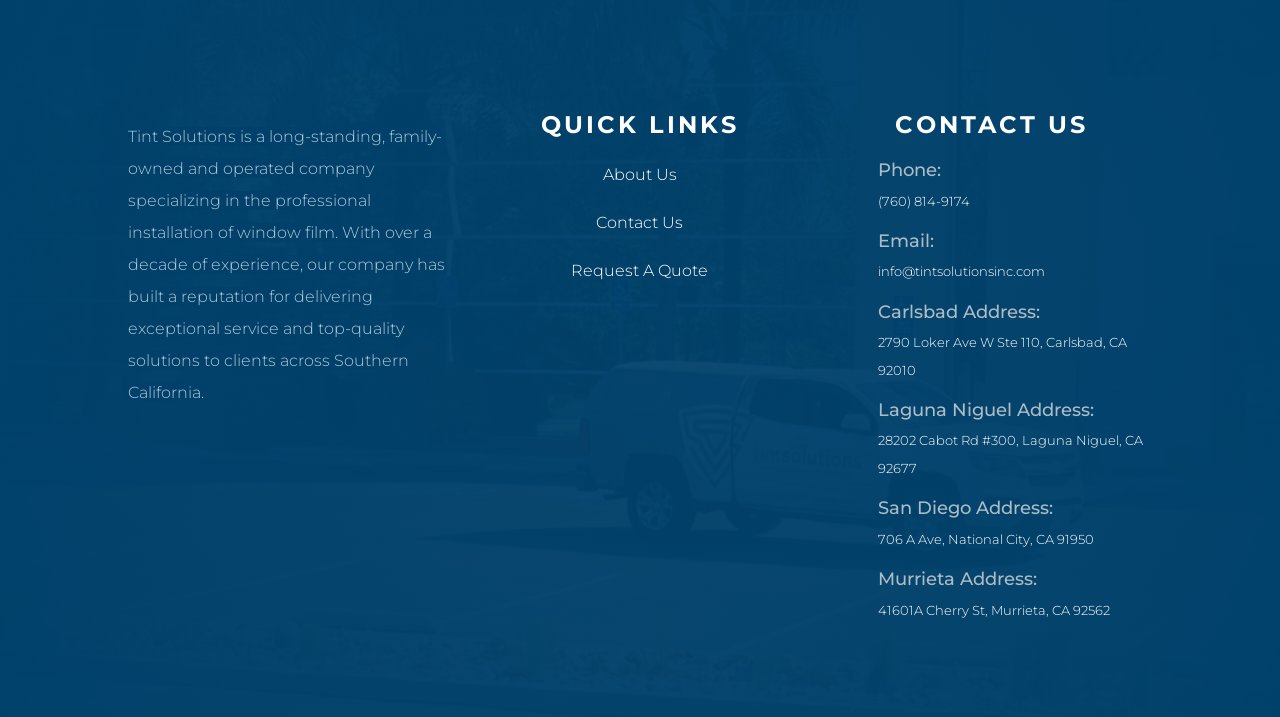What is the phone number?
Using the information from the image, provide a comprehensive answer to the question.

The phone number is listed under the 'CONTACT US' heading, in a link element that says '(760) 814-9174'. This is also supported by the heading 'Phone:' that precedes the phone number.